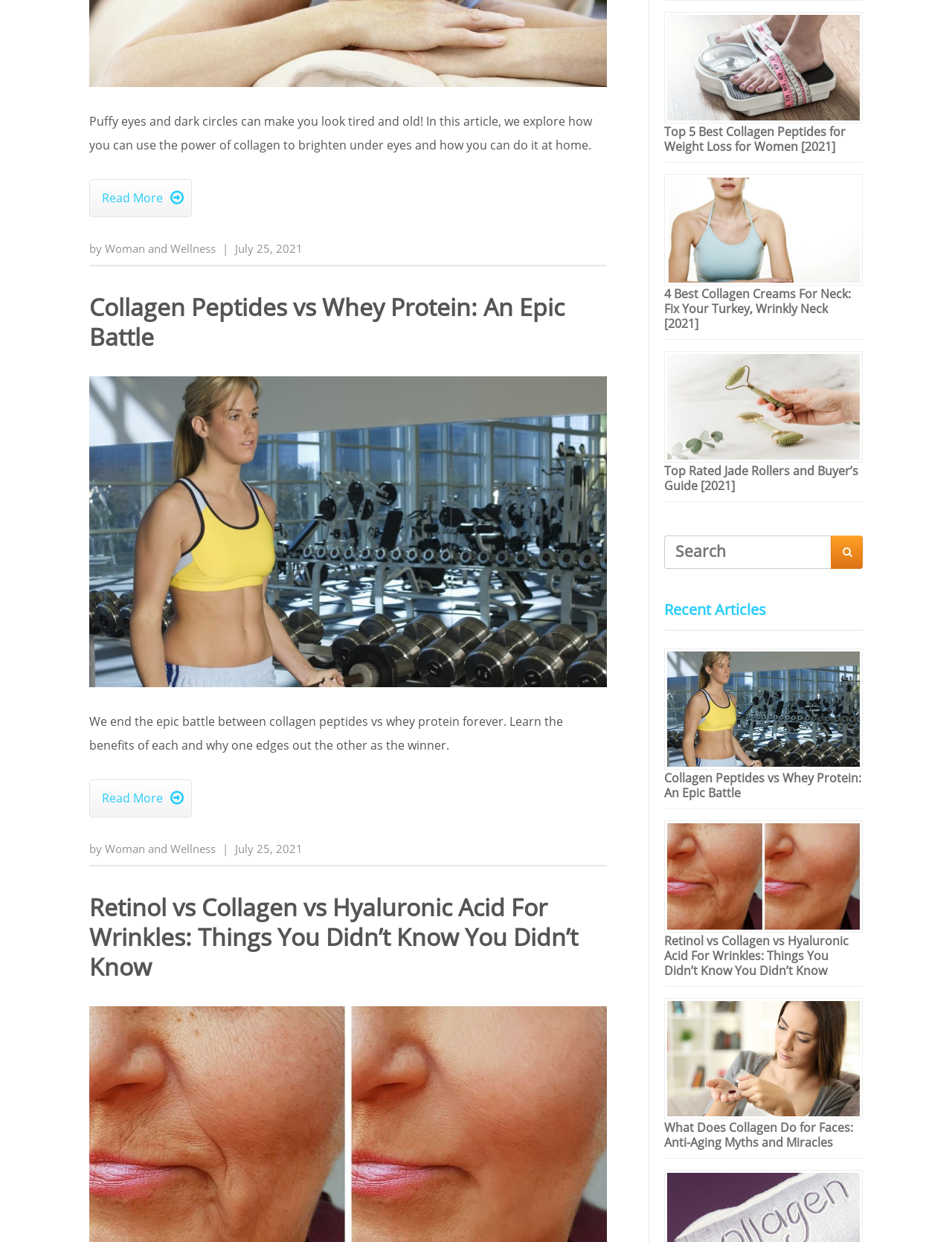Based on the element description Woman and Wellness, identify the bounding box of the UI element in the given webpage screenshot. The coordinates should be in the format (top-left x, top-left y, bottom-right x, bottom-right y) and must be between 0 and 1.

[0.11, 0.194, 0.227, 0.206]